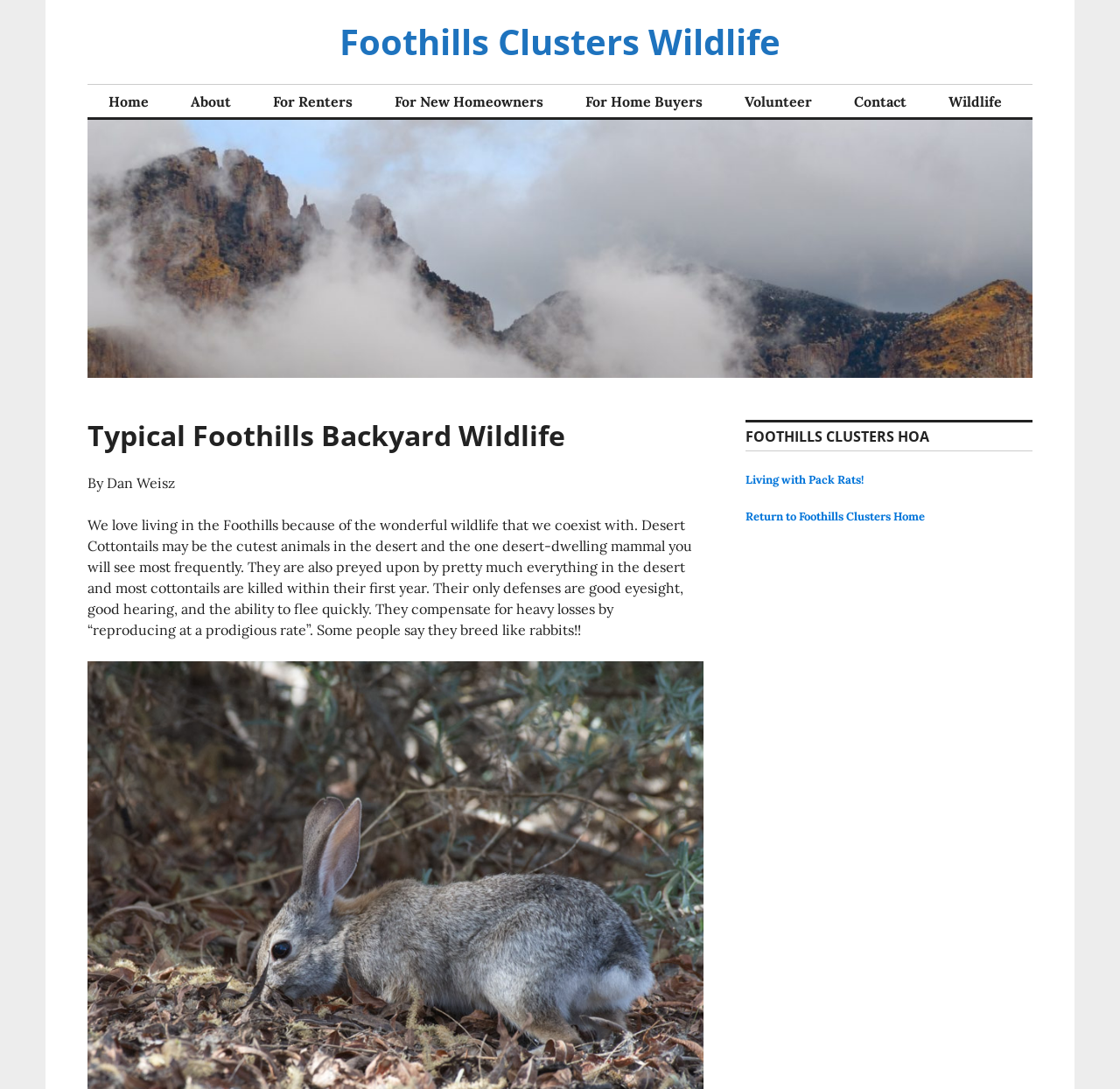What is the name of the HOA mentioned in the article?
Please give a detailed and elaborate answer to the question.

The name of the HOA is mentioned in the complementary section as 'FOOTHILLS CLUSTERS HOA', which is located below the main article.